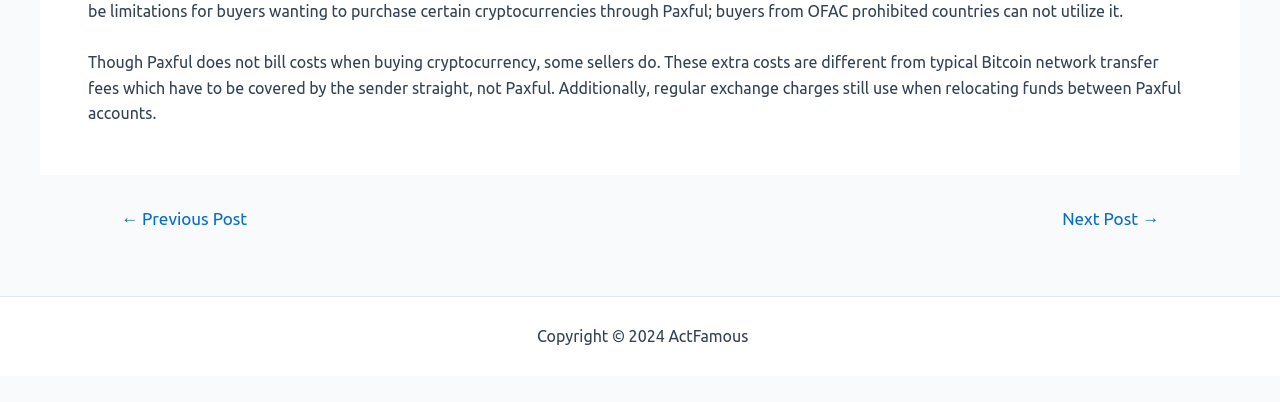What is the purpose of the 'Sitemap' link?
Please craft a detailed and exhaustive response to the question.

The link 'Sitemap' is located at the bottom of the webpage, and its purpose is to provide access to the sitemap of the website, which is a common feature in websites to help users navigate and find content.